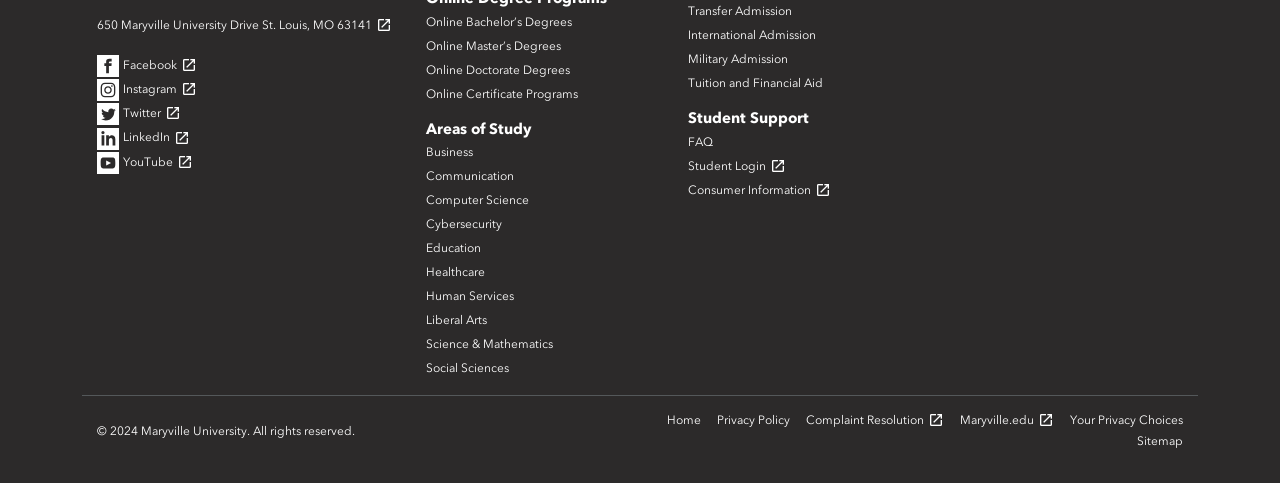Find the bounding box coordinates of the element's region that should be clicked in order to follow the given instruction: "Log in to student portal". The coordinates should consist of four float numbers between 0 and 1, i.e., [left, top, right, bottom].

[0.538, 0.329, 0.614, 0.358]